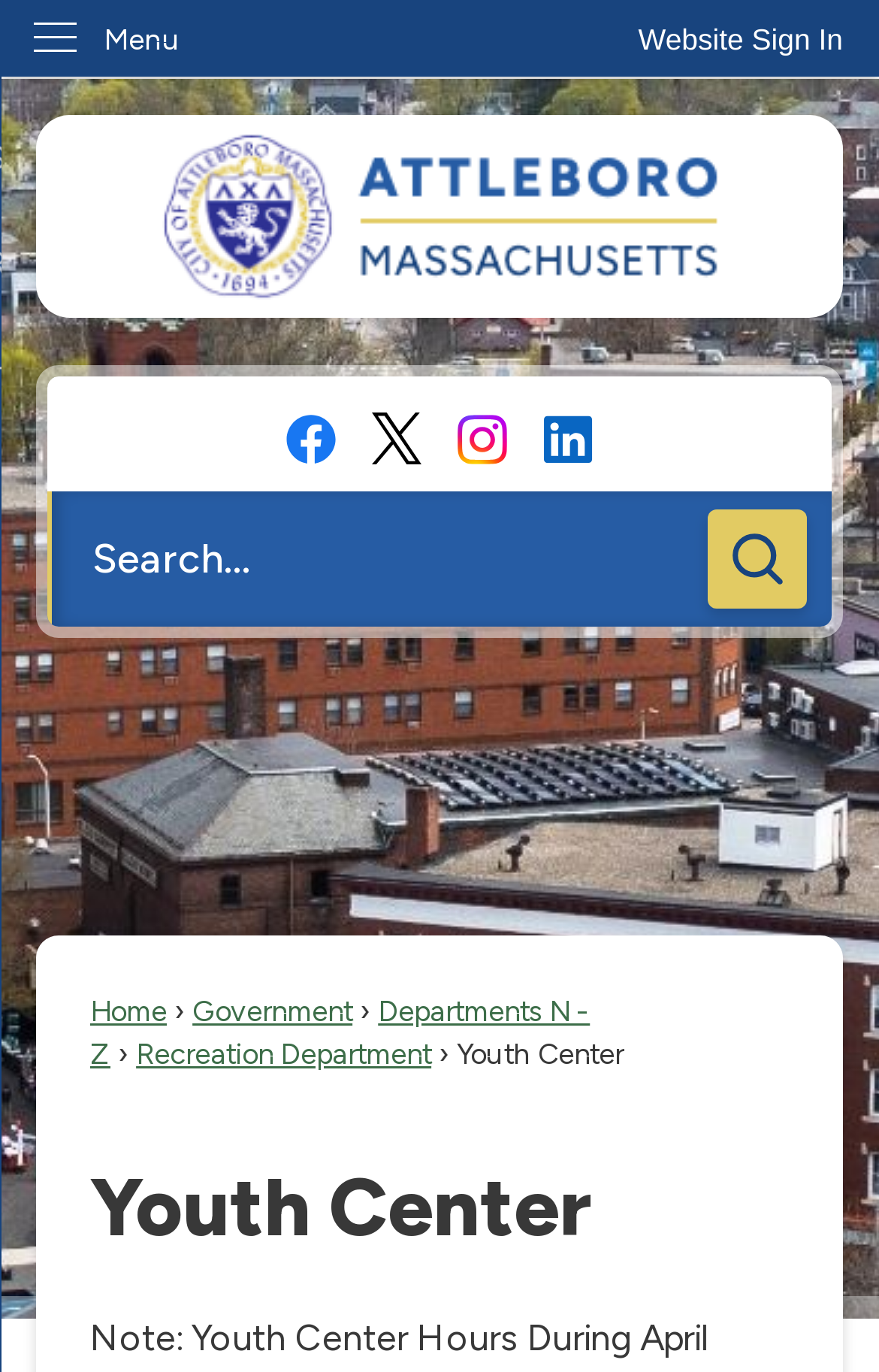Specify the bounding box coordinates of the region I need to click to perform the following instruction: "Toggle dropdown menu for keyword Acetyltransferases / metabolism". The coordinates must be four float numbers in the range of 0 to 1, i.e., [left, top, right, bottom].

None